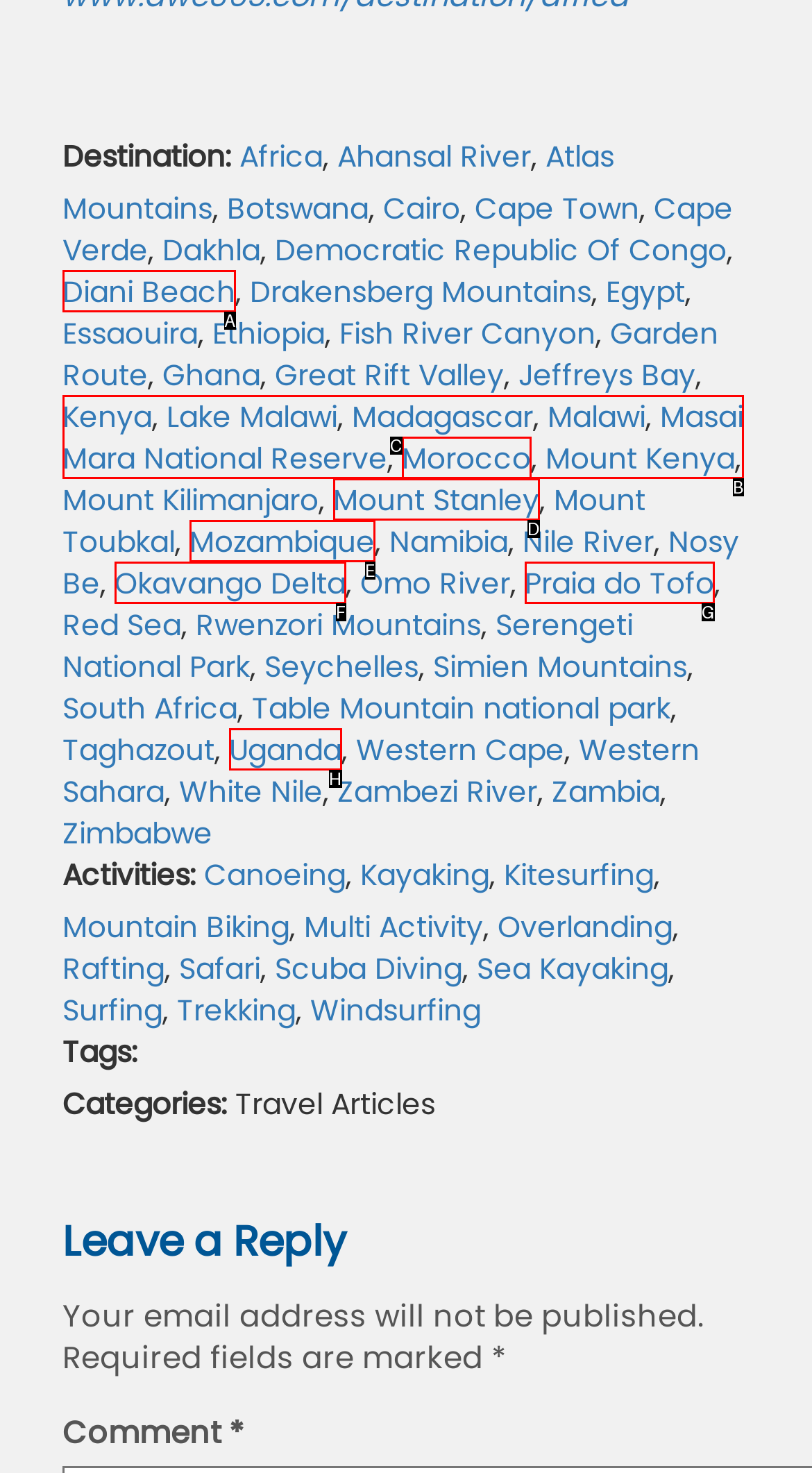Identify the UI element that best fits the description: Mount Stanley
Respond with the letter representing the correct option.

D